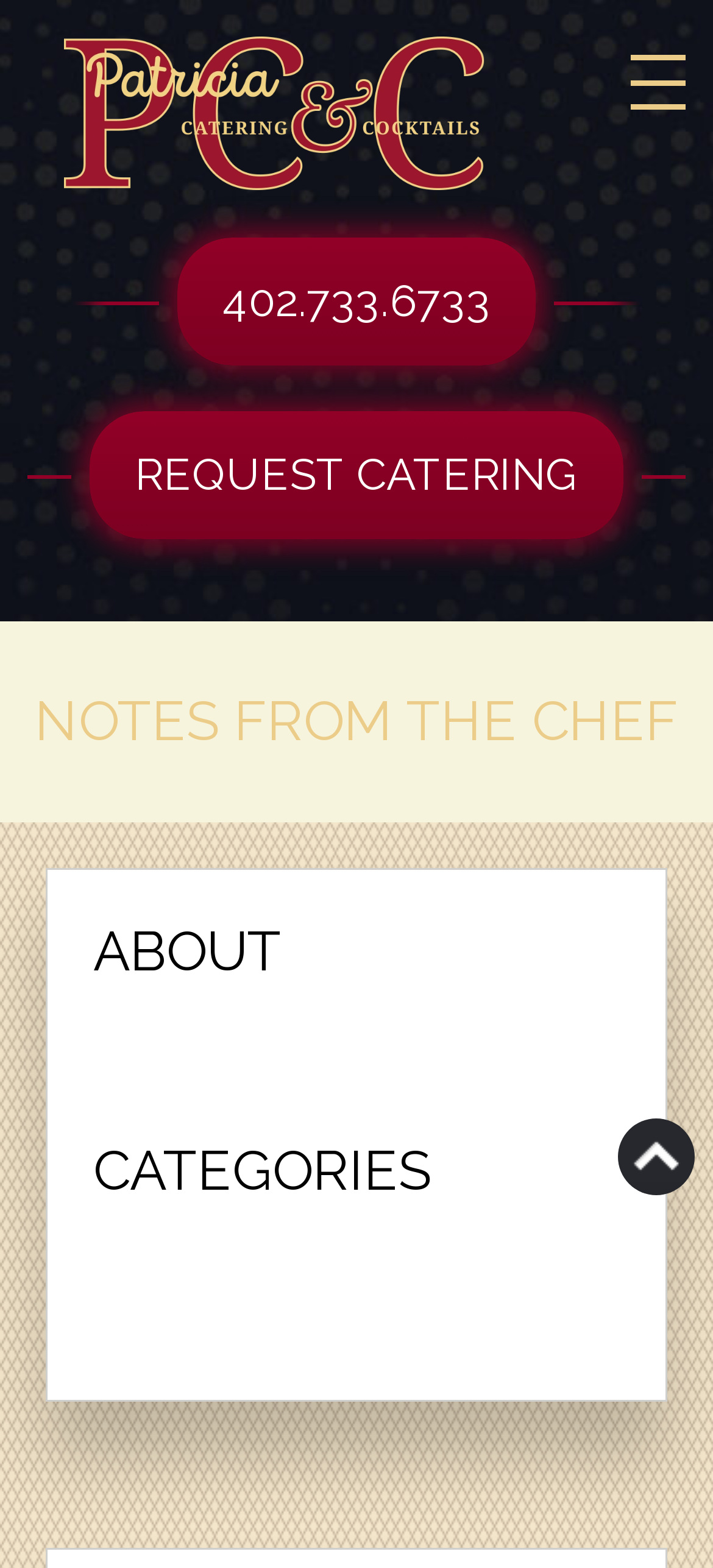What is the name of the catering company?
Could you answer the question with a detailed and thorough explanation?

I found the name of the catering company by looking at the link element with the text 'Patricia Catering & Cocktails' which has a bounding box coordinate of [0.09, 0.023, 0.679, 0.122] and is also associated with an image element.